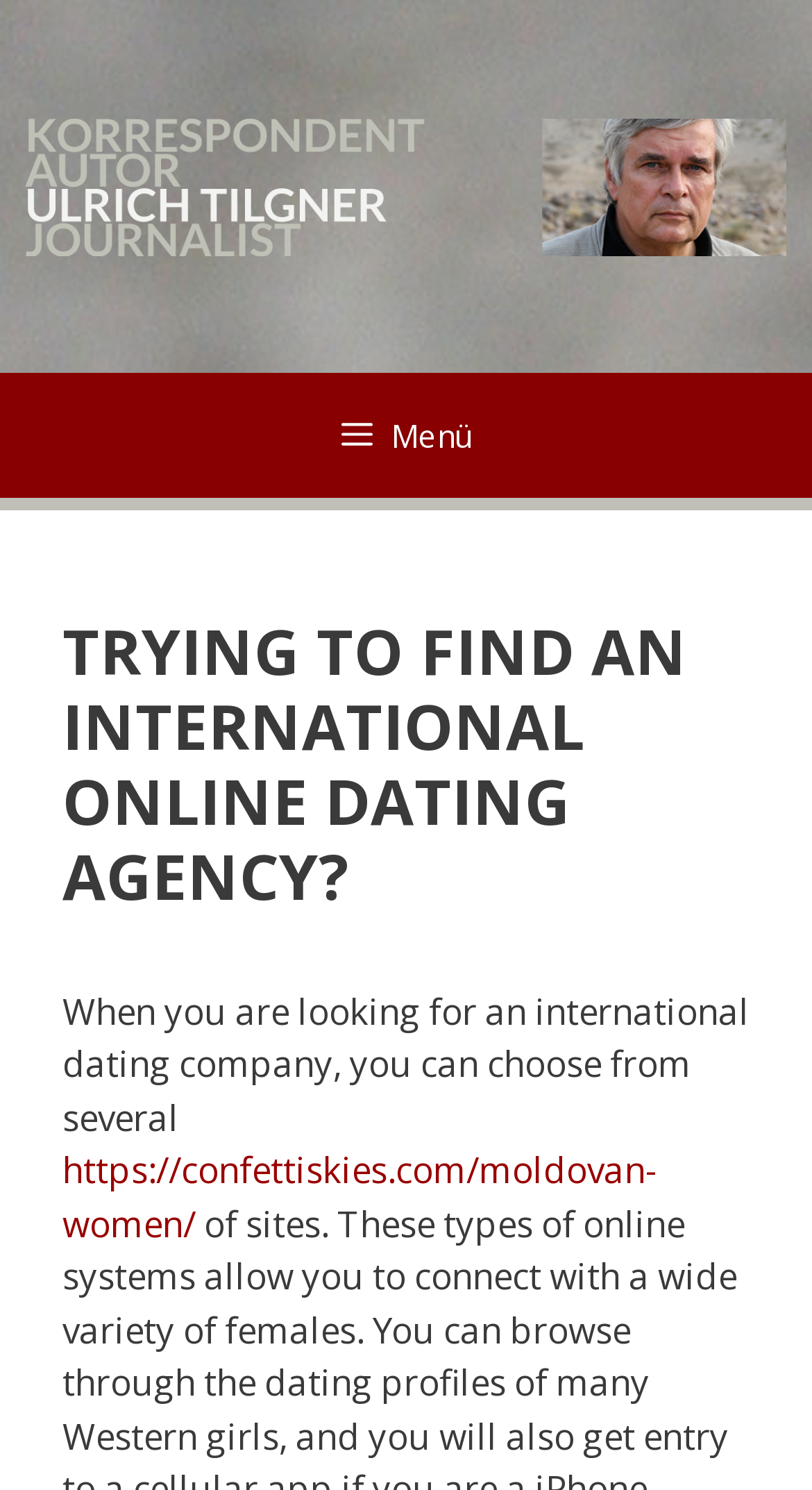Please answer the following question using a single word or phrase: 
What is the URL of the linked webpage?

https://confettiskies.com/moldovan-women/